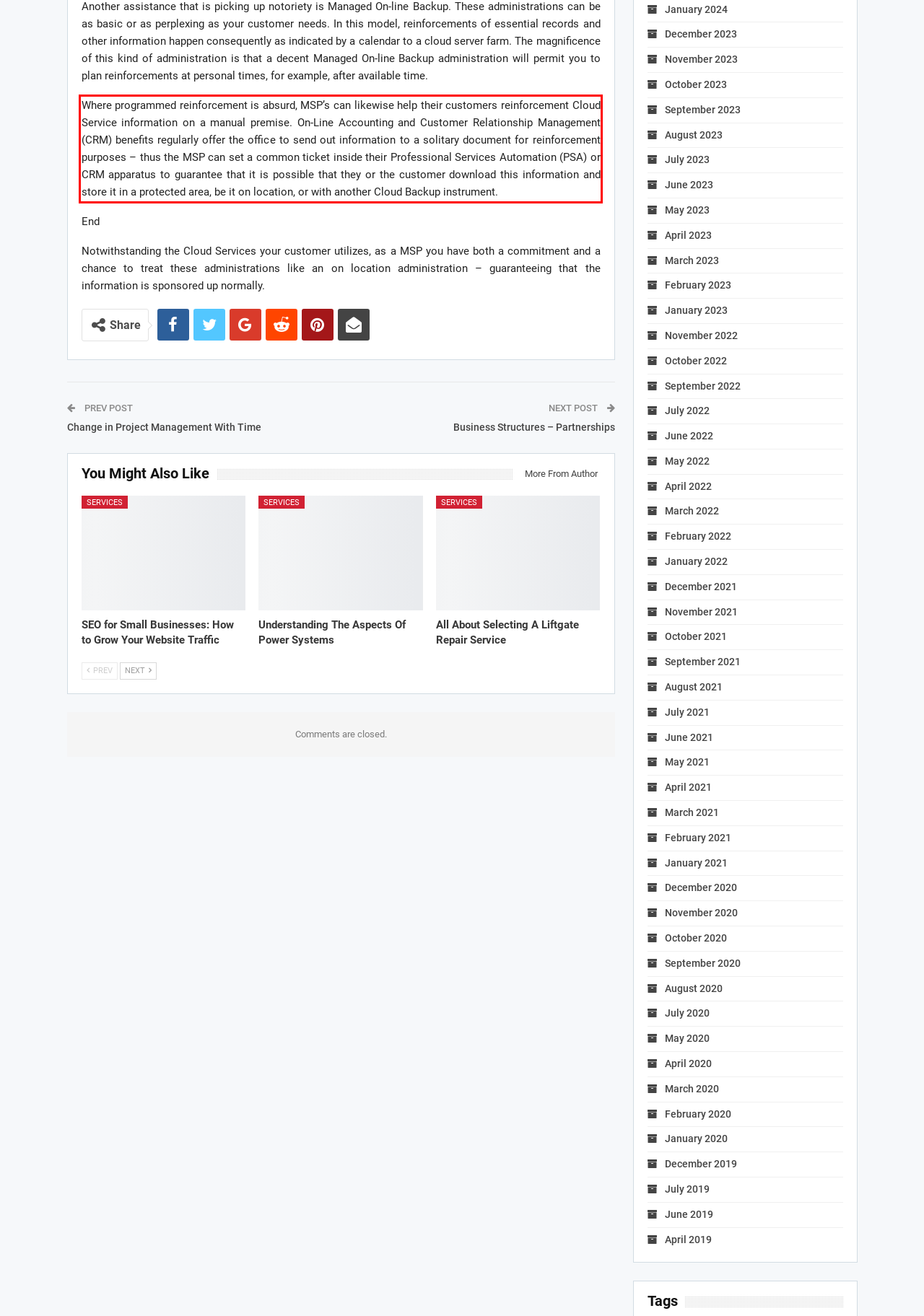Please analyze the provided webpage screenshot and perform OCR to extract the text content from the red rectangle bounding box.

Where programmed reinforcement is absurd, MSP’s can likewise help their customers reinforcement Cloud Service information on a manual premise. On-Line Accounting and Customer Relationship Management (CRM) benefits regularly offer the office to send out information to a solitary document for reinforcement purposes – thus the MSP can set a common ticket inside their Professional Services Automation (PSA) or CRM apparatus to guarantee that it is possible that they or the customer download this information and store it in a protected area, be it on location, or with another Cloud Backup instrument.